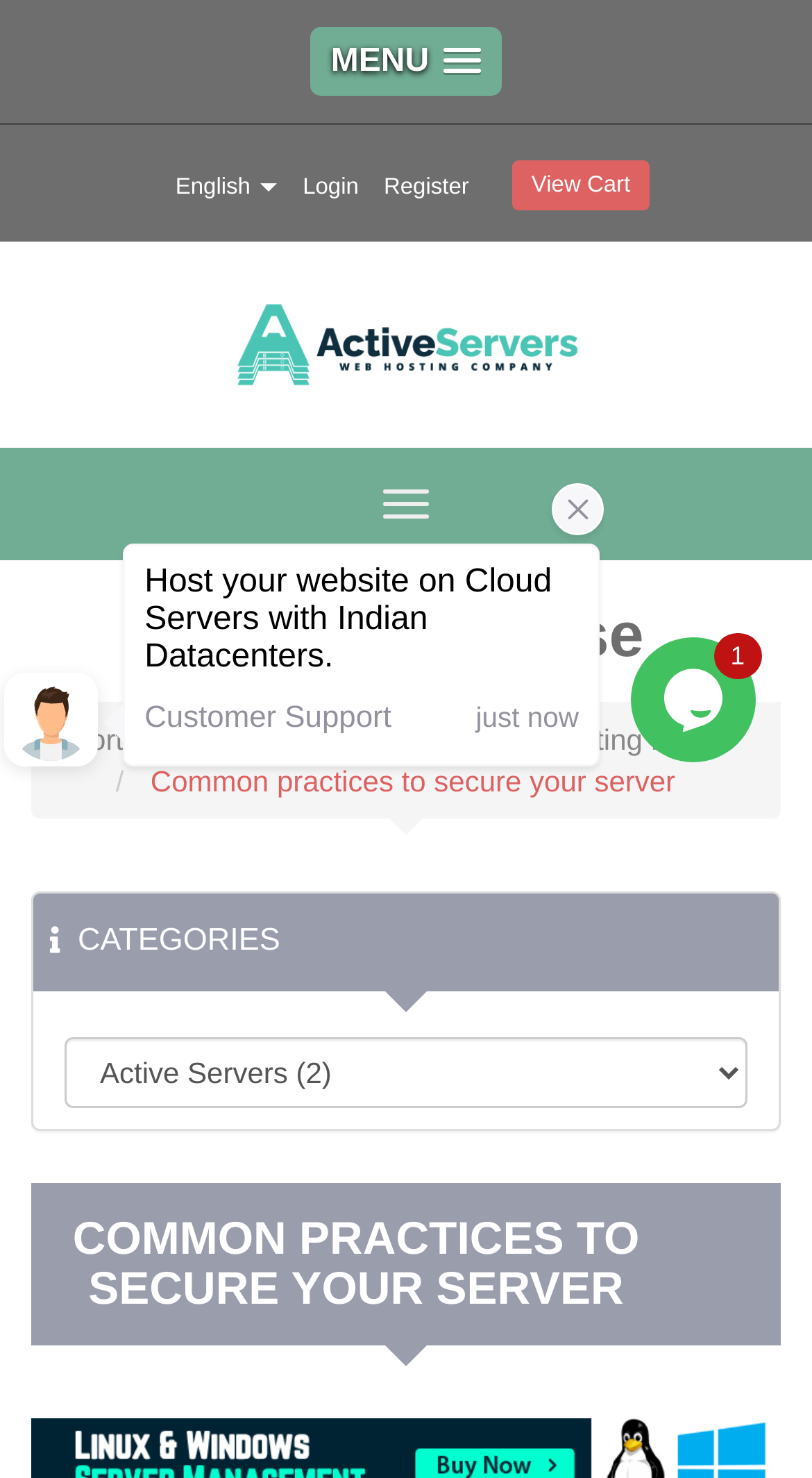Select the bounding box coordinates of the element I need to click to carry out the following instruction: "Login to the system".

[0.357, 0.104, 0.457, 0.149]